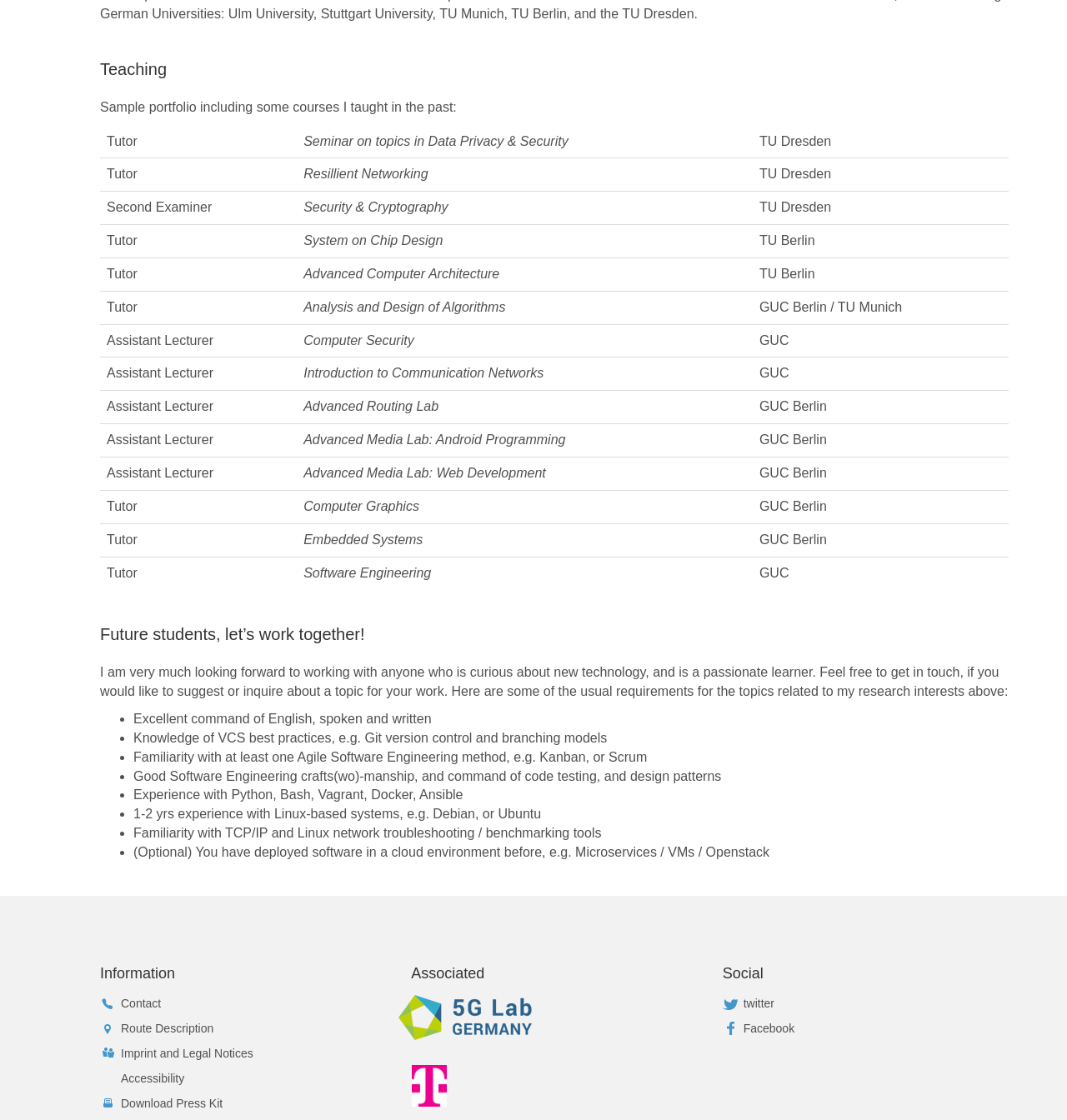Could you determine the bounding box coordinates of the clickable element to complete the instruction: "Explore the information section"? Provide the coordinates as four float numbers between 0 and 1, i.e., [left, top, right, bottom].

[0.094, 0.862, 0.362, 0.877]